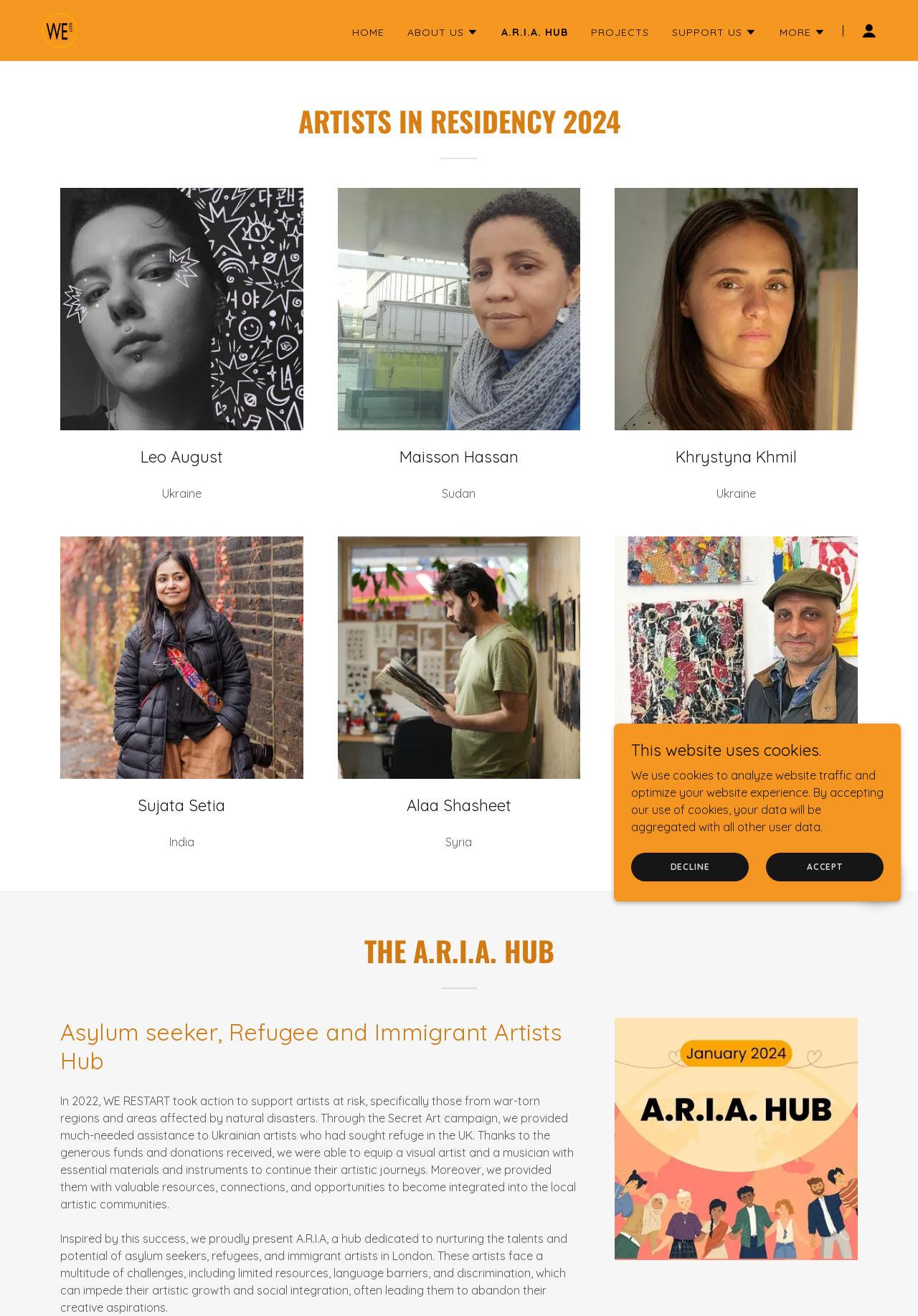What is the purpose of the A.R.I.A. HUB?
Use the information from the screenshot to give a comprehensive response to the question.

According to the webpage, the A.R.I.A. HUB is dedicated to nurturing the talents and potential of asylum seekers, refugees, and immigrant artists in London. This is stated in the paragraph that describes the hub's purpose.